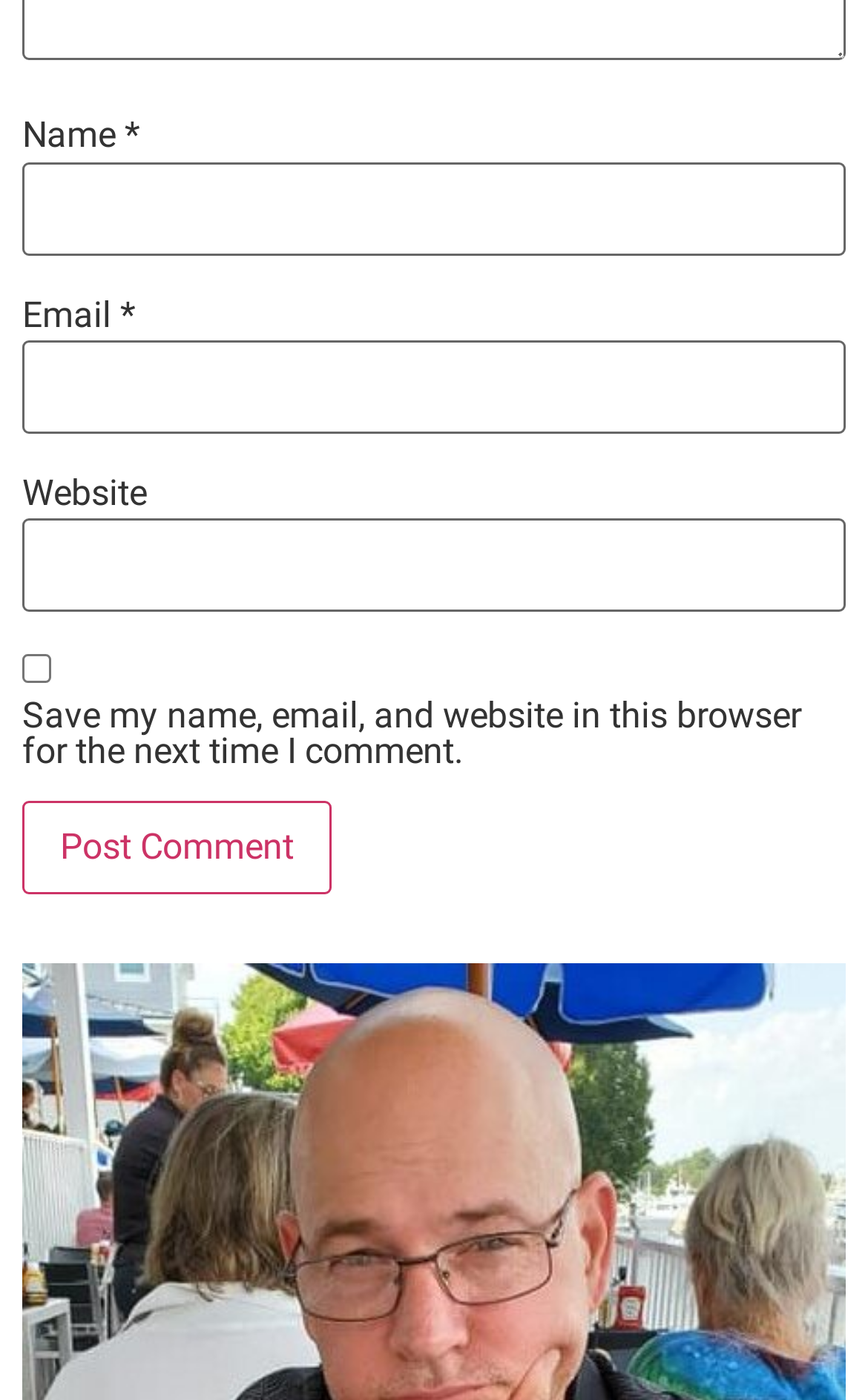Identify the bounding box for the UI element that is described as follows: "parent_node: Name * name="author"".

[0.026, 0.115, 0.974, 0.182]